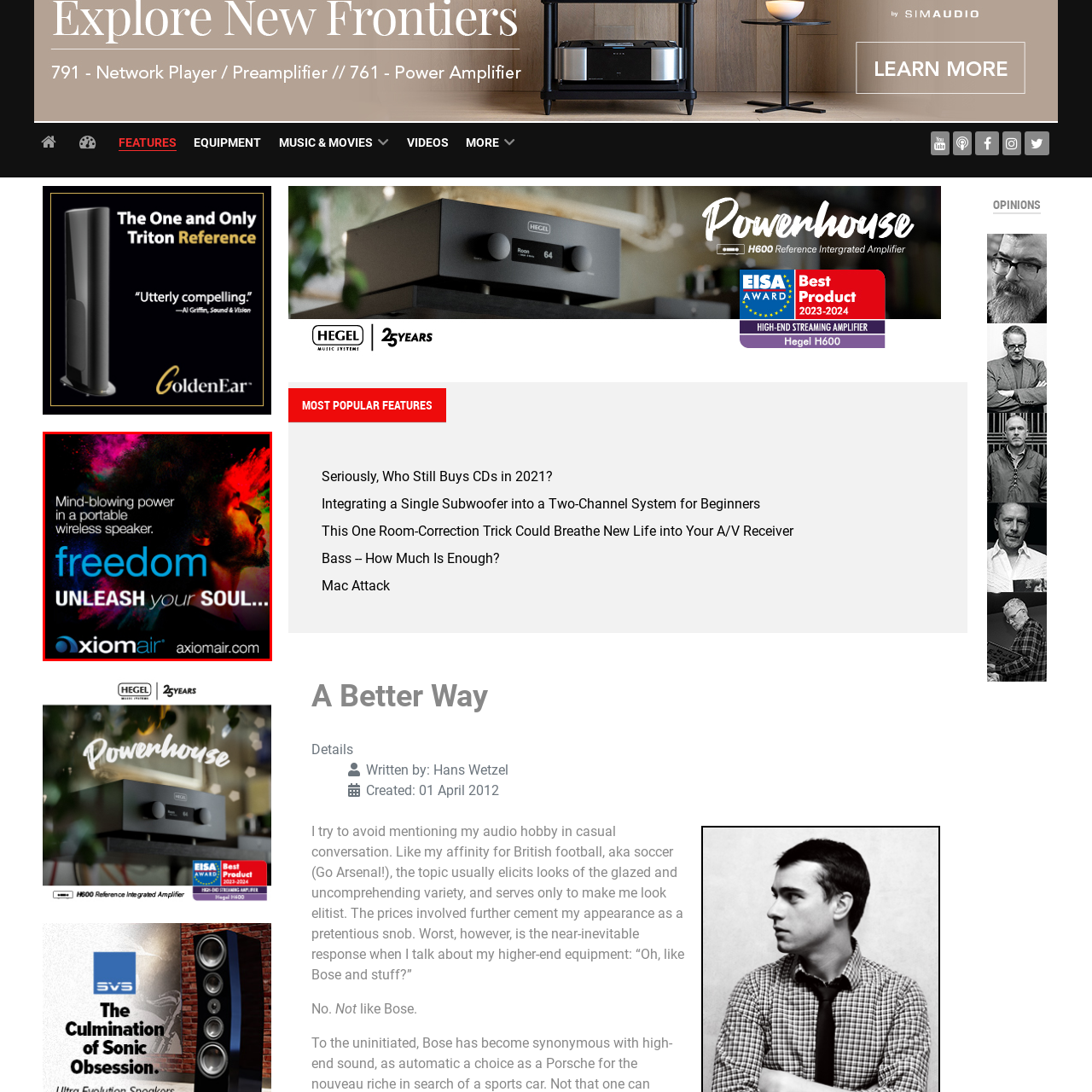Concentrate on the image marked by the red box, What is the theme of the colors used in the design?
 Your answer should be a single word or phrase.

Creativity and energy